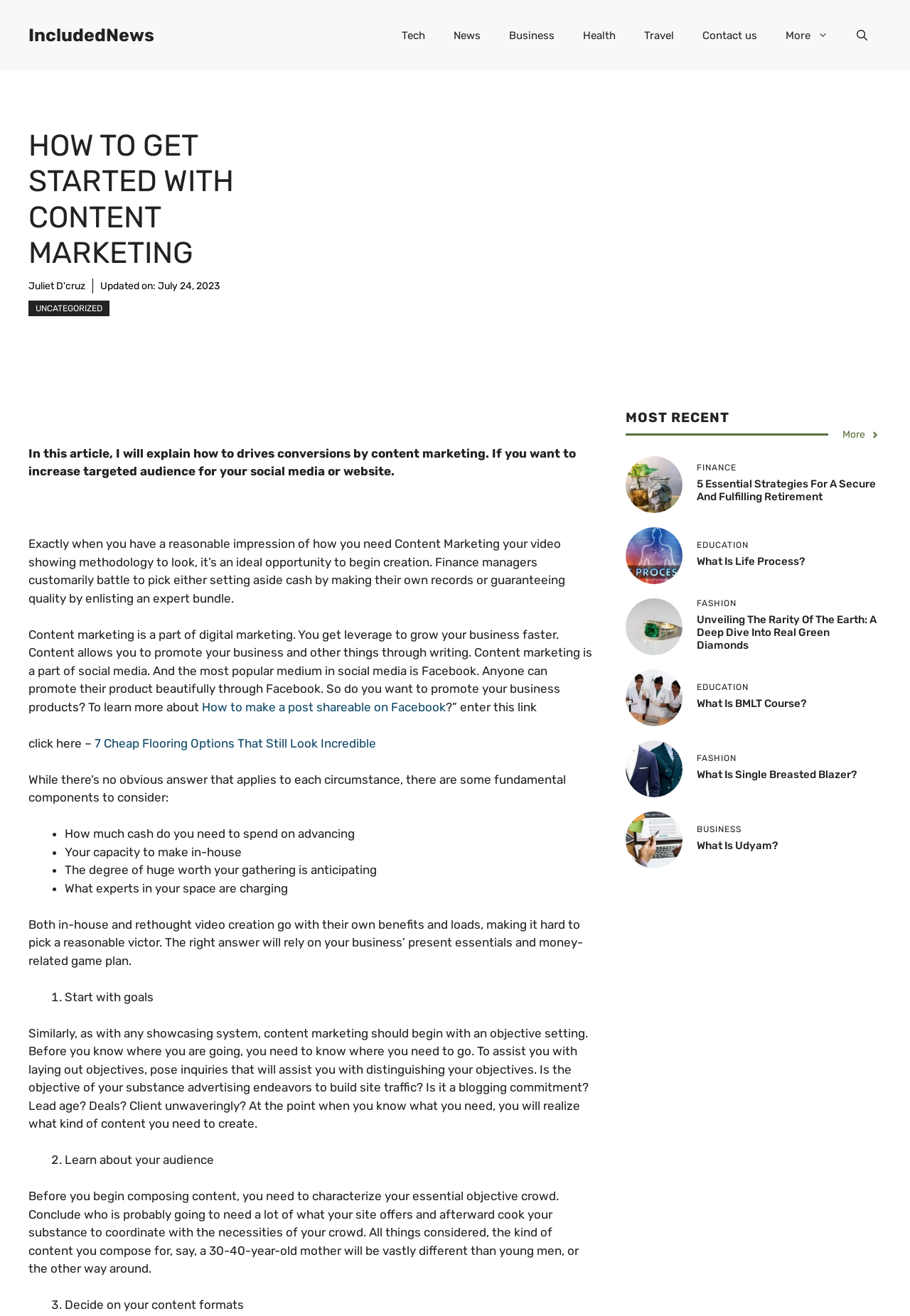Use a single word or phrase to answer the question:
What is the first step in content marketing?

Start with goals